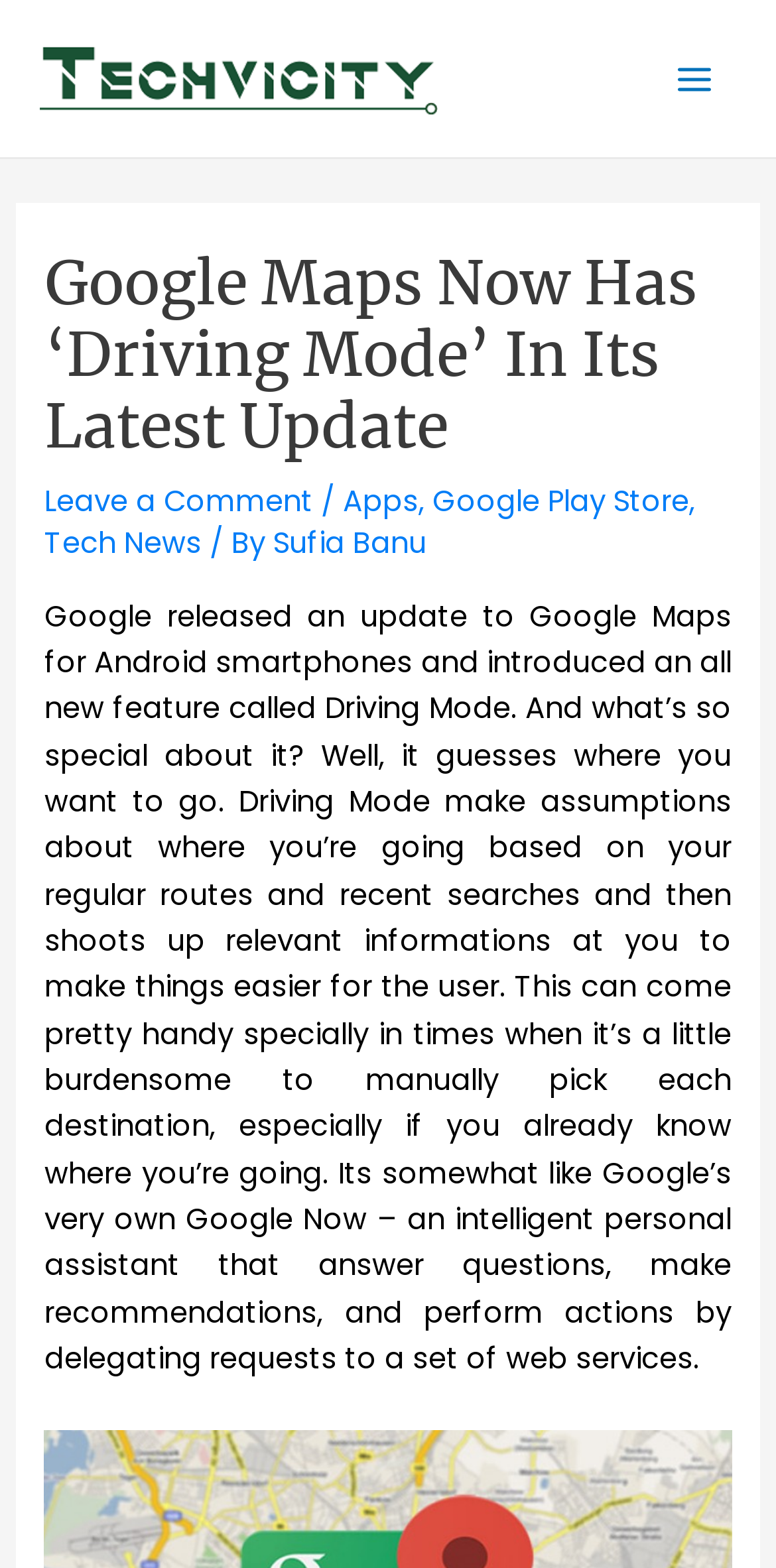Given the element description, predict the bounding box coordinates in the format (top-left x, top-left y, bottom-right x, bottom-right y), using floating point numbers between 0 and 1: alt="TechVicity Logo"

[0.051, 0.036, 0.564, 0.062]